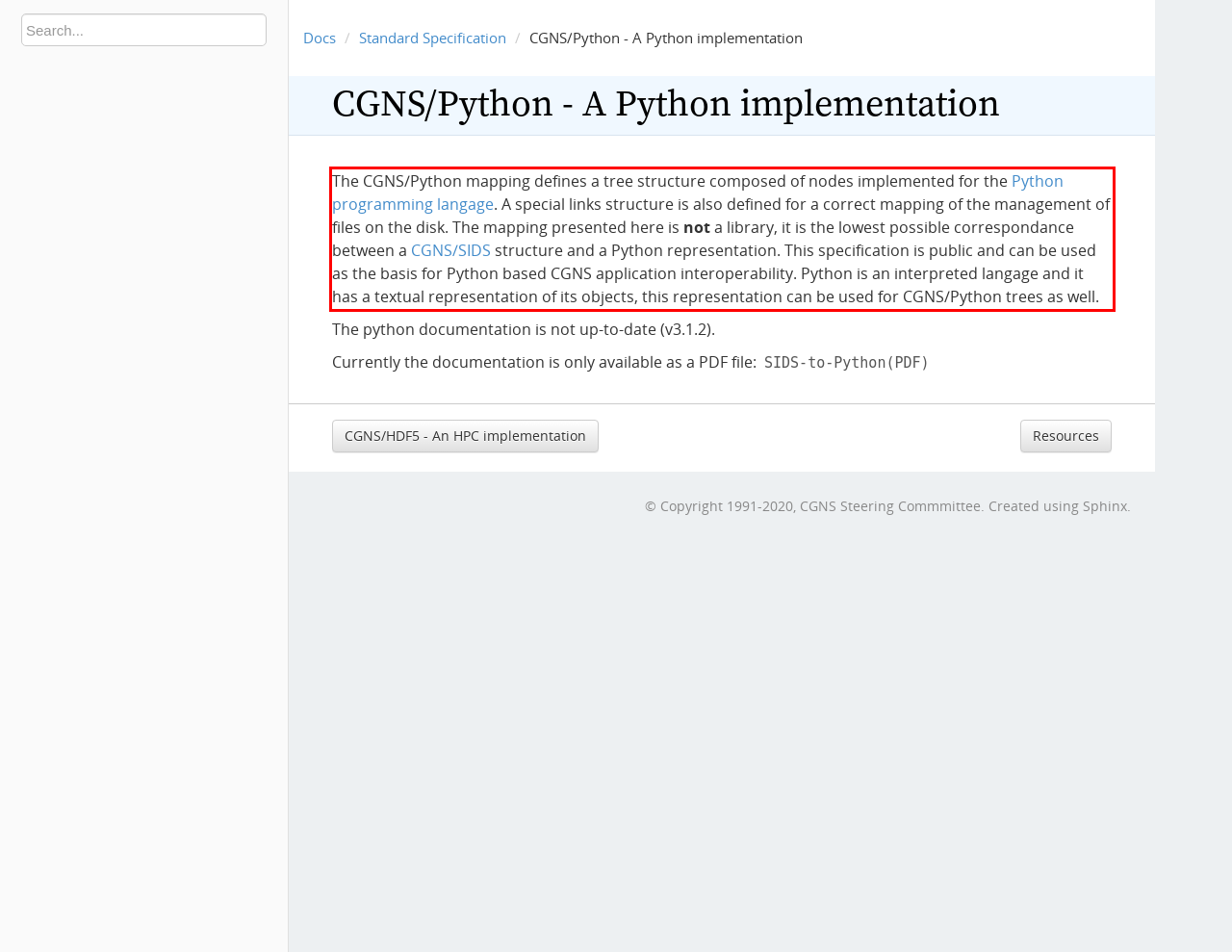You have a screenshot of a webpage with a red bounding box. Identify and extract the text content located inside the red bounding box.

The CGNS/Python mapping defines a tree structure composed of nodes implemented for the Python programming langage. A special links structure is also defined for a correct mapping of the management of files on the disk. The mapping presented here is not a library, it is the lowest possible correspondance between a CGNS/SIDS structure and a Python representation. This specification is public and can be used as the basis for Python based CGNS application interoperability. Python is an interpreted langage and it has a textual representation of its objects, this representation can be used for CGNS/Python trees as well.